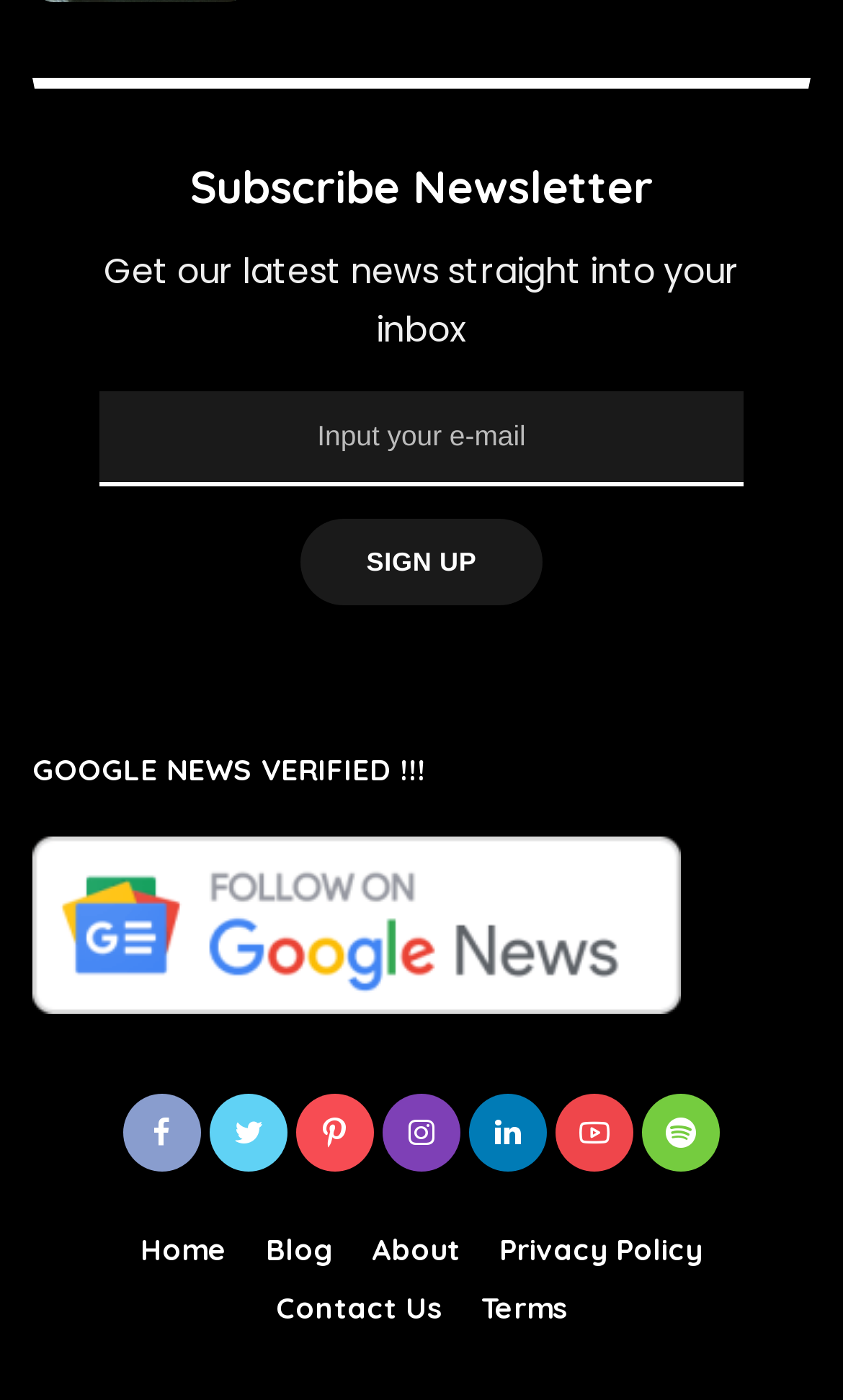Highlight the bounding box coordinates of the element you need to click to perform the following instruction: "Subscribe to the newsletter."

[0.118, 0.109, 0.882, 0.157]